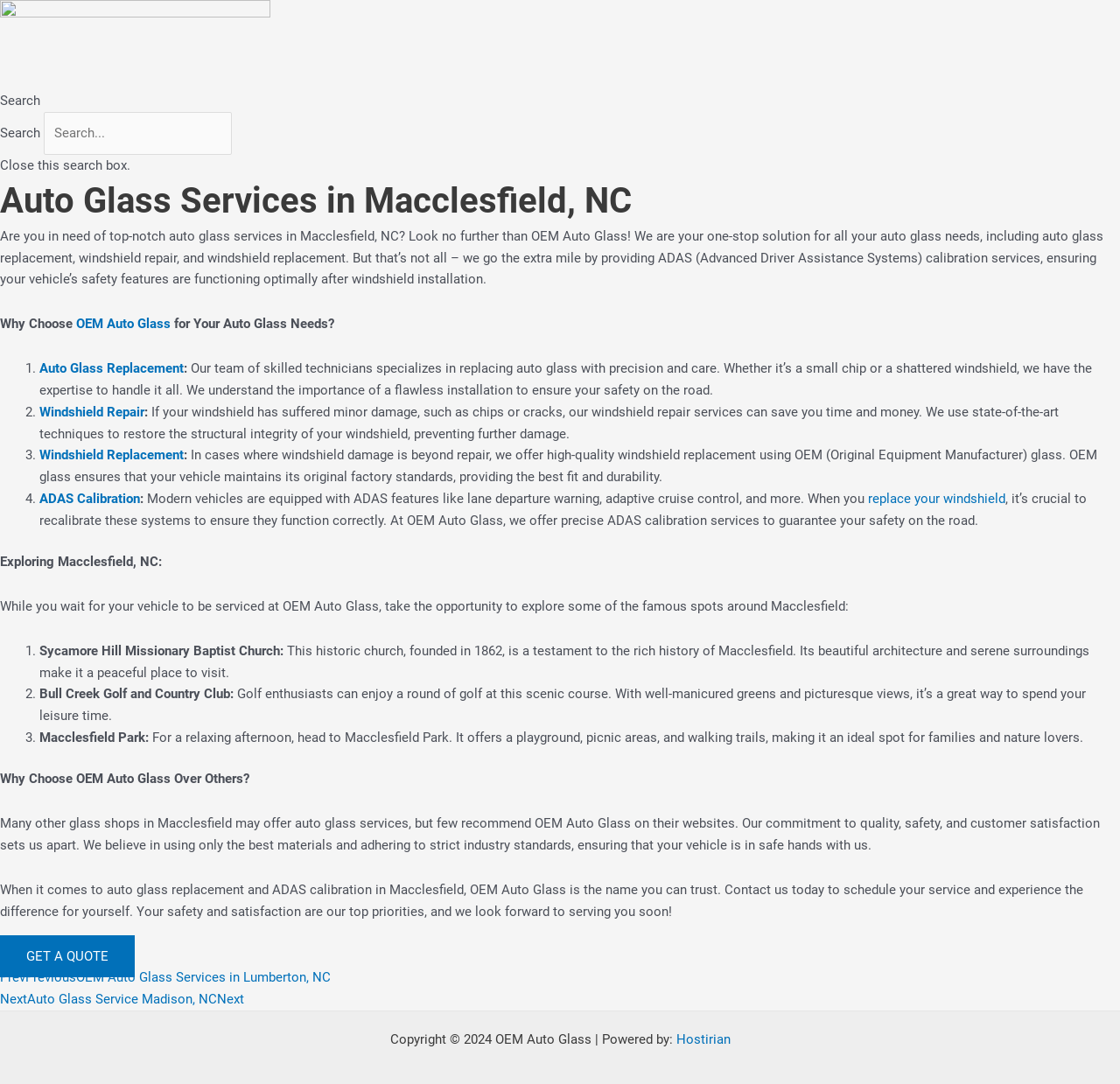Determine the webpage's heading and output its text content.

Auto Glass Services in Macclesfield, NC